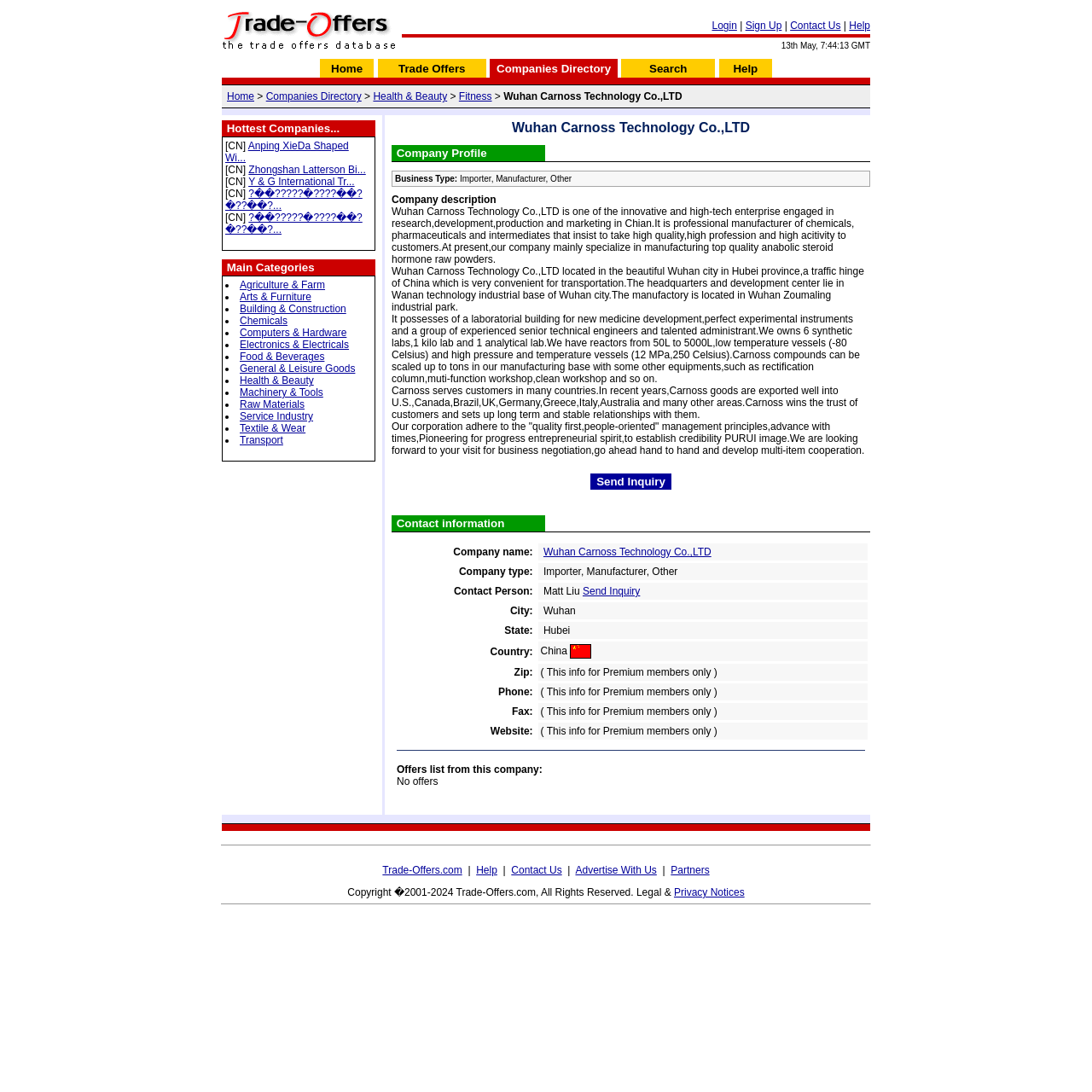Determine the bounding box coordinates for the element that should be clicked to follow this instruction: "Click on the 'Home' link". The coordinates should be given as four float numbers between 0 and 1, in the format [left, top, right, bottom].

[0.303, 0.057, 0.332, 0.069]